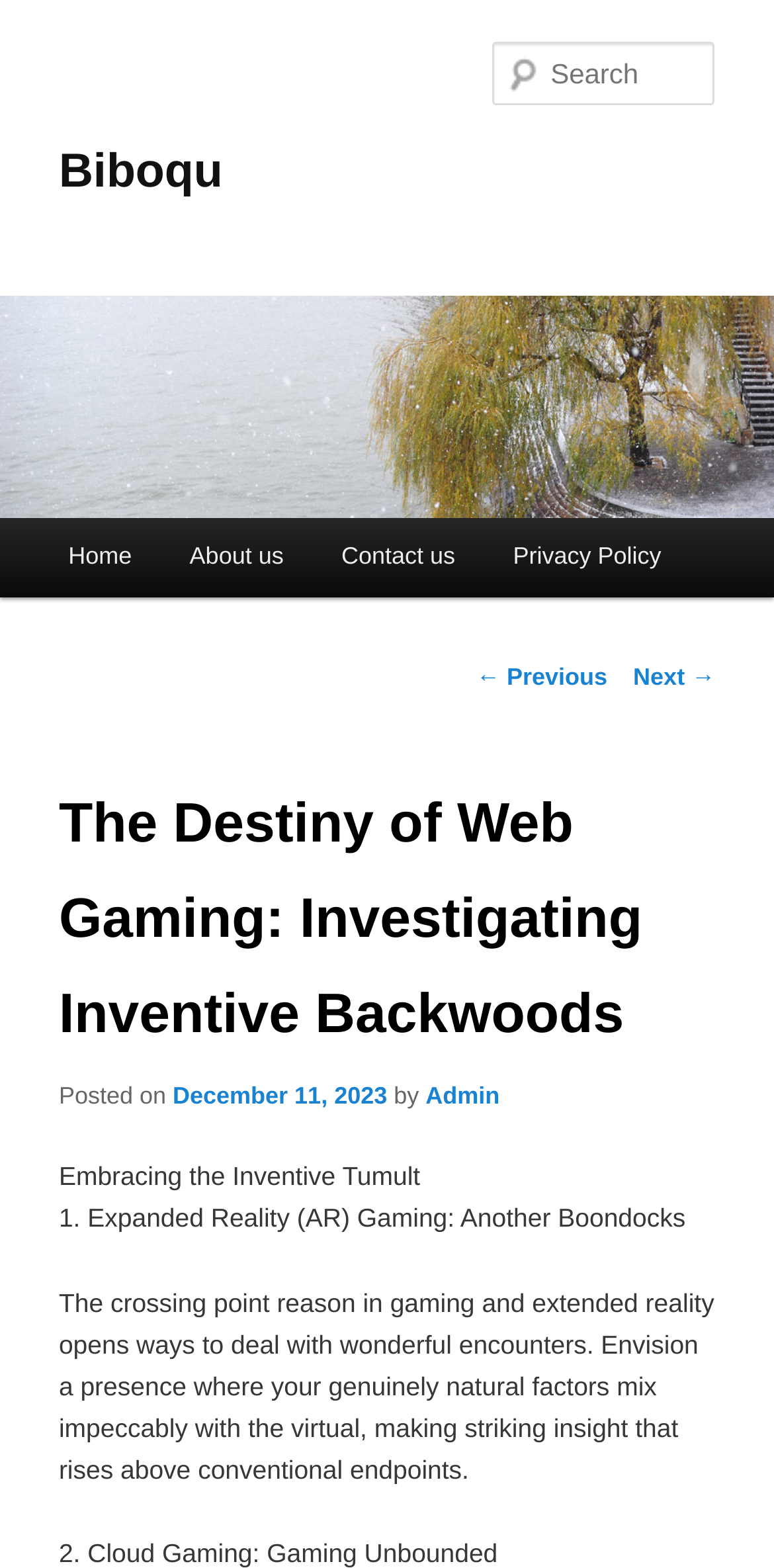Give a short answer using one word or phrase for the question:
What is the date of the article?

December 11, 2023